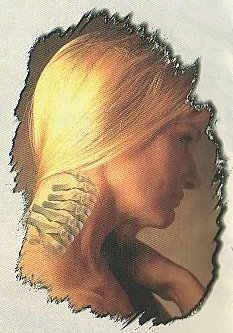Detail the scene shown in the image extensively.

The image features a close-up profile of a woman's head, illuminated by soft, golden light that highlights her flowing blonde hair. A unique and artistic element is introduced through the depiction of a handprint tattoo on the back of her neck, visually symbolizing the connection between the person and their spine health. This imagery aligns with the surrounding text, which discusses the delicate balance and importance of neck health in everyday life. The background is subtle and toned down, allowing the intricacies of the woman’s features and the tattoo to stand out, further emphasizing the narrative about chiropractic care and the significance of seeking professional help for neck pain and injuries.